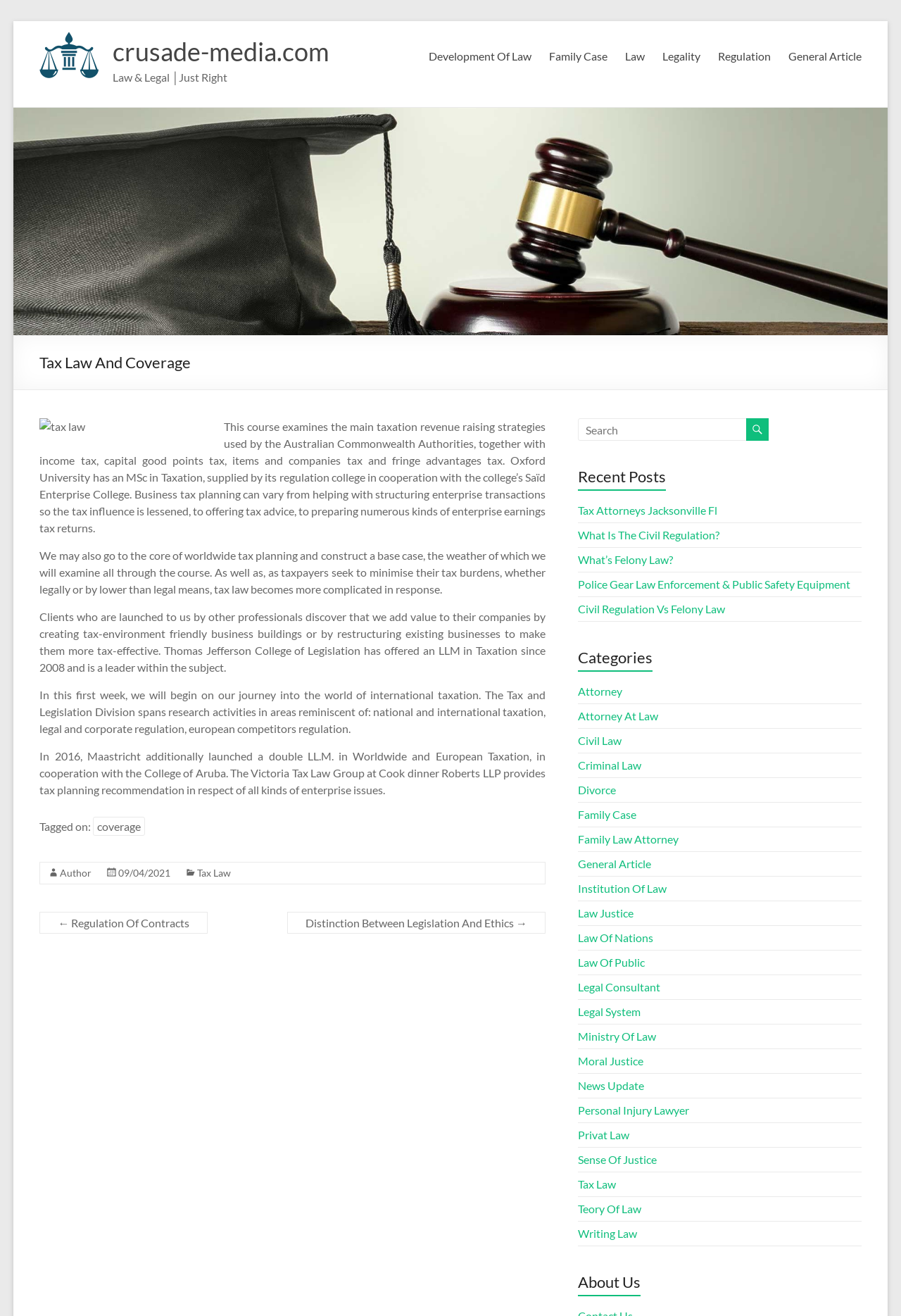Present a detailed account of what is displayed on the webpage.

The webpage is about Tax Law and Coverage, with a focus on providing information and resources related to taxation. At the top of the page, there is a navigation menu with links to skip to content, crusade-media.com, and a heading that reads "crusade-media.com". Below this, there is a section with a heading "Law & Legal │Just Right" and several links to different topics, including "Development Of Law", "Family Case", "Law", "Legality", "Regulation", and "General Article".

The main content of the page is an article about tax law, which includes several paragraphs of text and an image related to tax law. The article discusses topics such as taxation revenue raising strategies, business tax planning, and international tax planning. There are also several links to other related articles and resources throughout the text.

In the footer section of the page, there are links to the author, a date (09/04/2021), and a category link to "Tax Law". There are also several complementary sections, including a search bar, a section with links to recent posts, and a section with links to categories such as "Attorney", "Civil Law", "Criminal Law", and "Family Law Attorney".

On the right-hand side of the page, there are several links to other articles and resources, including "Tax Attorneys Jacksonville Fl", "What Is The Civil Regulation?", and "Police Gear Law Enforcement & Public Safety Equipment". There is also a section with links to categories, including "Attorney", "Civil Law", and "Criminal Law".